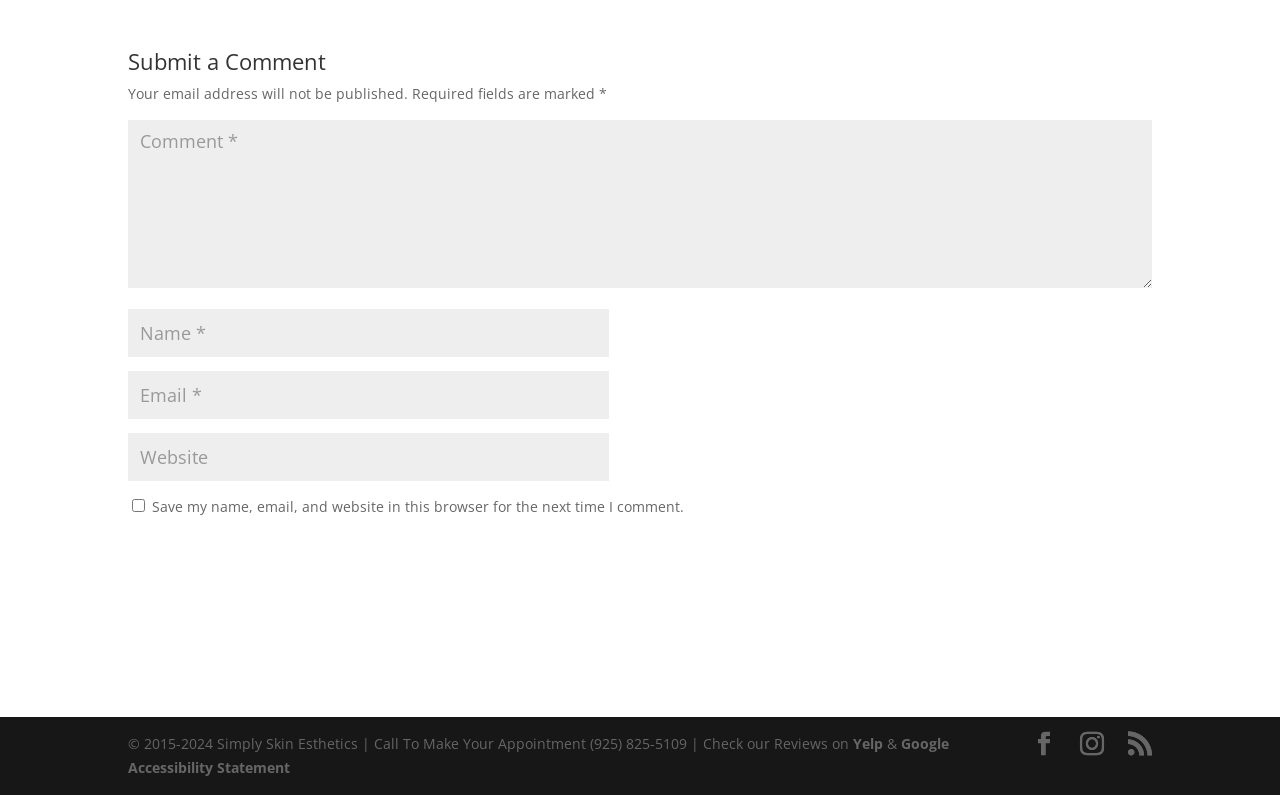What is the purpose of the webpage?
Provide a detailed and well-explained answer to the question.

The webpage appears to be a comment submission form, as indicated by the heading 'Submit a Comment' and the presence of text boxes for name, email, and comment, as well as a submit button.